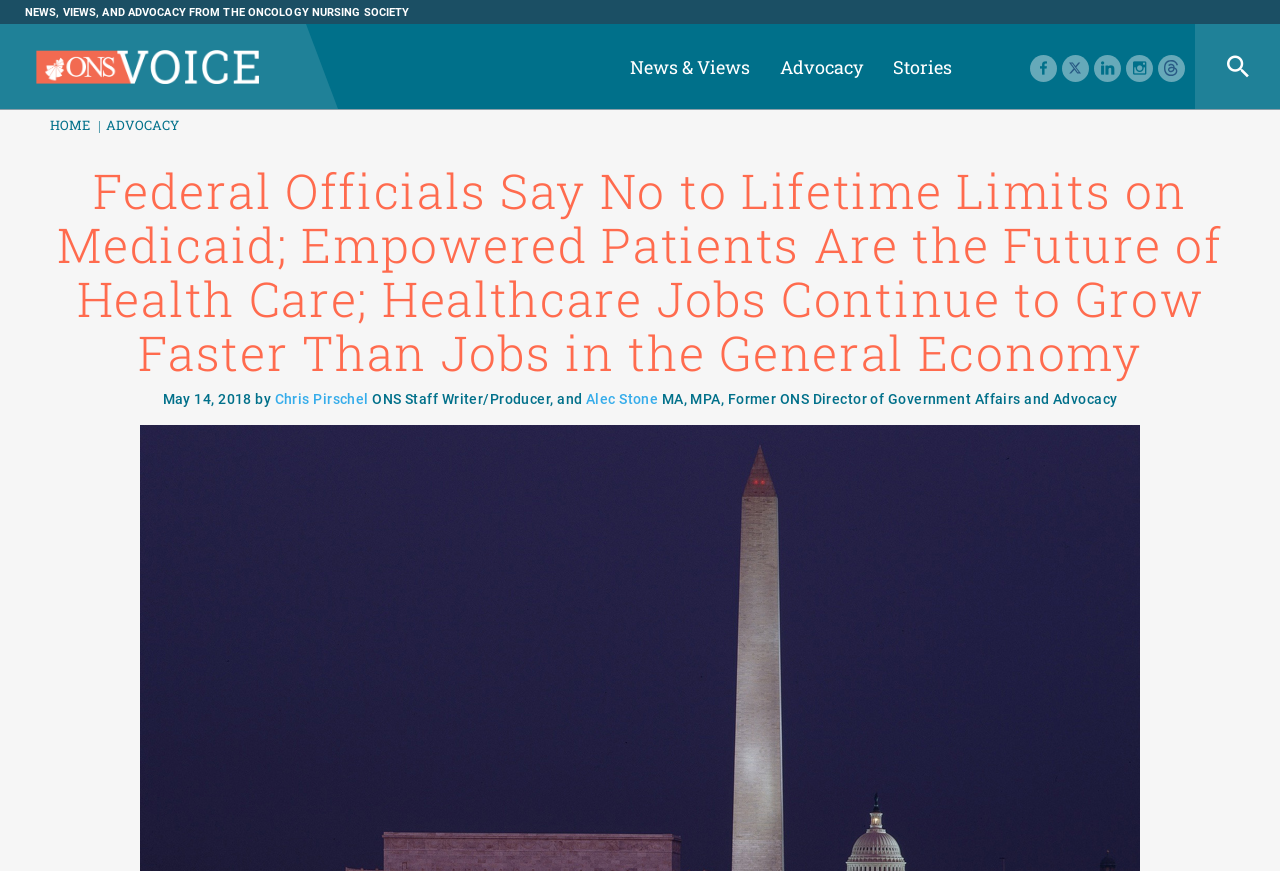Given the element description Home, identify the bounding box coordinates for the UI element on the webpage screenshot. The format should be (top-left x, top-left y, bottom-right x, bottom-right y), with values between 0 and 1.

[0.039, 0.134, 0.07, 0.154]